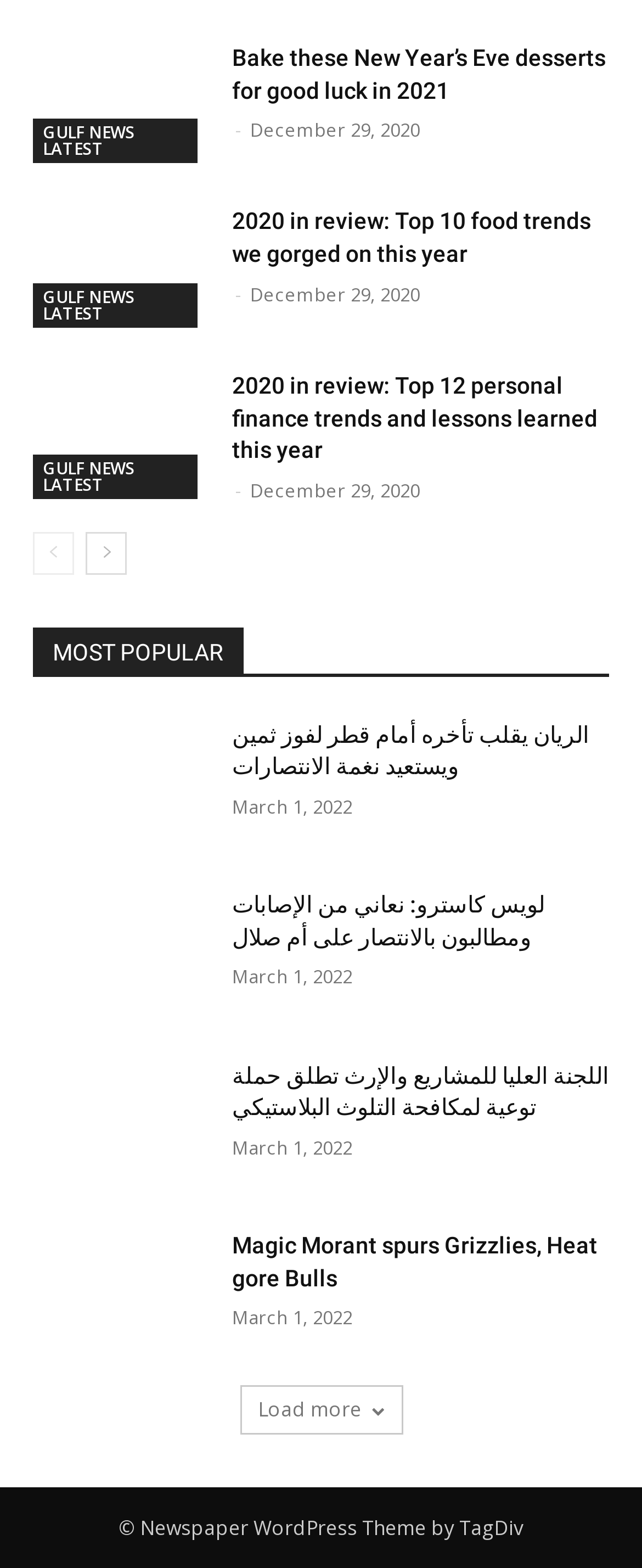Answer the following query with a single word or phrase:
How many pages of news articles are there?

More than 1